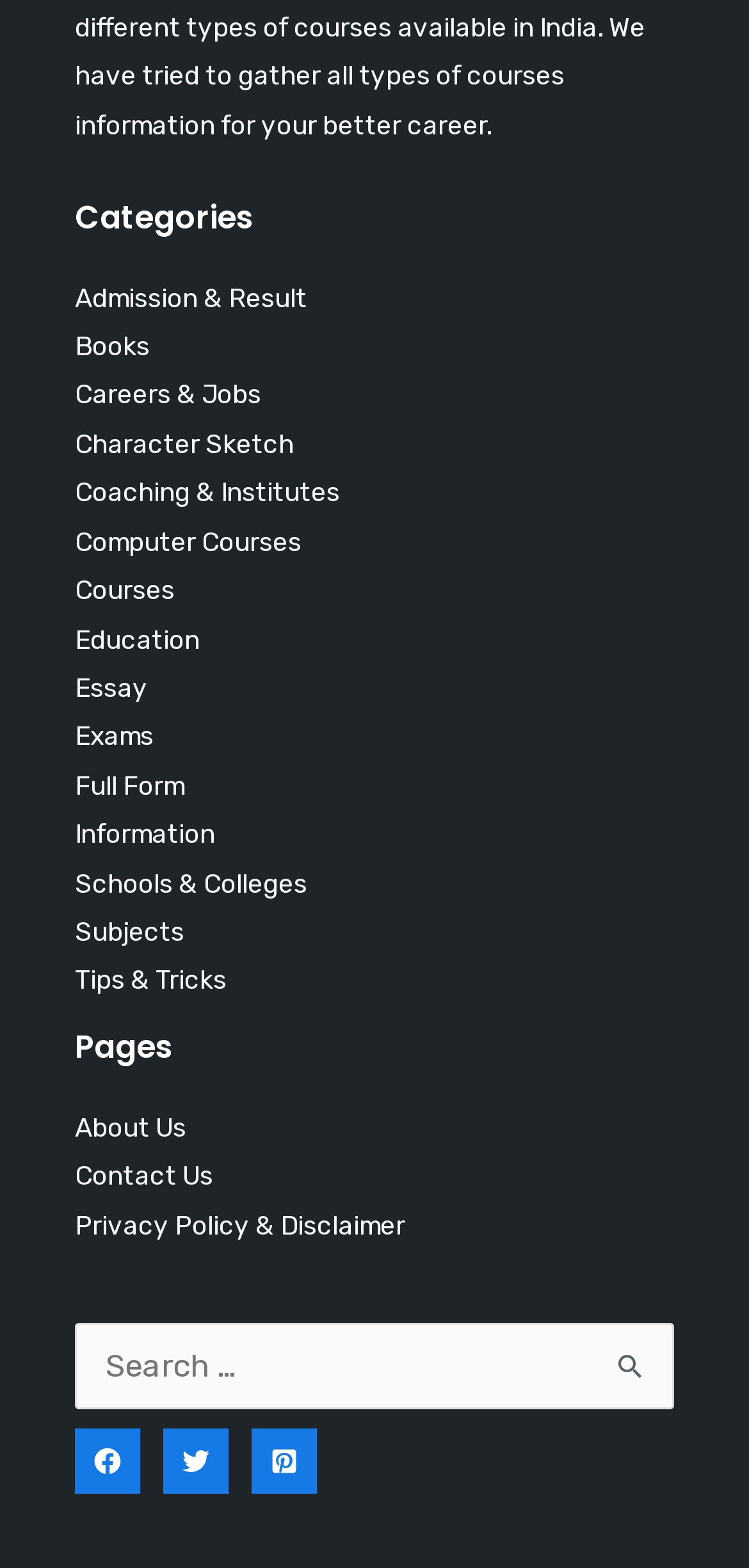Please provide a comprehensive response to the question below by analyzing the image: 
What is the last link in the 'Pages' navigation menu?

The 'Pages' navigation menu is located in the second footer widget and contains several links, with the last link being 'Privacy Policy & Disclaimer'.